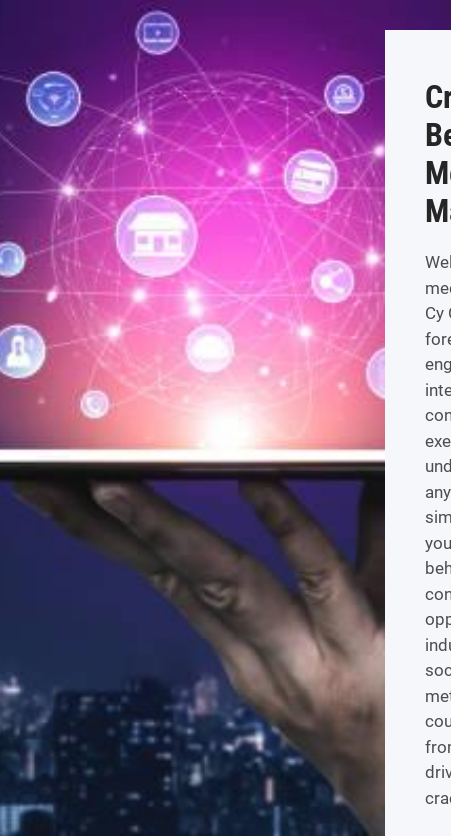Describe the image in great detail, covering all key points.

The image showcases a futuristic representation of social media analytics, featuring a hand holding a tablet that displays a web of interconnected icons. These icons symbolize various aspects of social media marketing and analytics, such as user engagement, data analysis, and e-commerce. The vibrant purple and pink background adds a dynamic feel, emphasizing the technological and innovative nature of the content. This visual element complements the accompanying text about "Cracking the Code: Unveiling the Secrets Behind Successful Analytics in Social Media Marketing," inviting readers to explore the strategies and insights necessary for thriving in today’s digital landscape. The overall design effectively communicates the theme of analytics in social media marketing, making it an engaging introduction to the blog post.